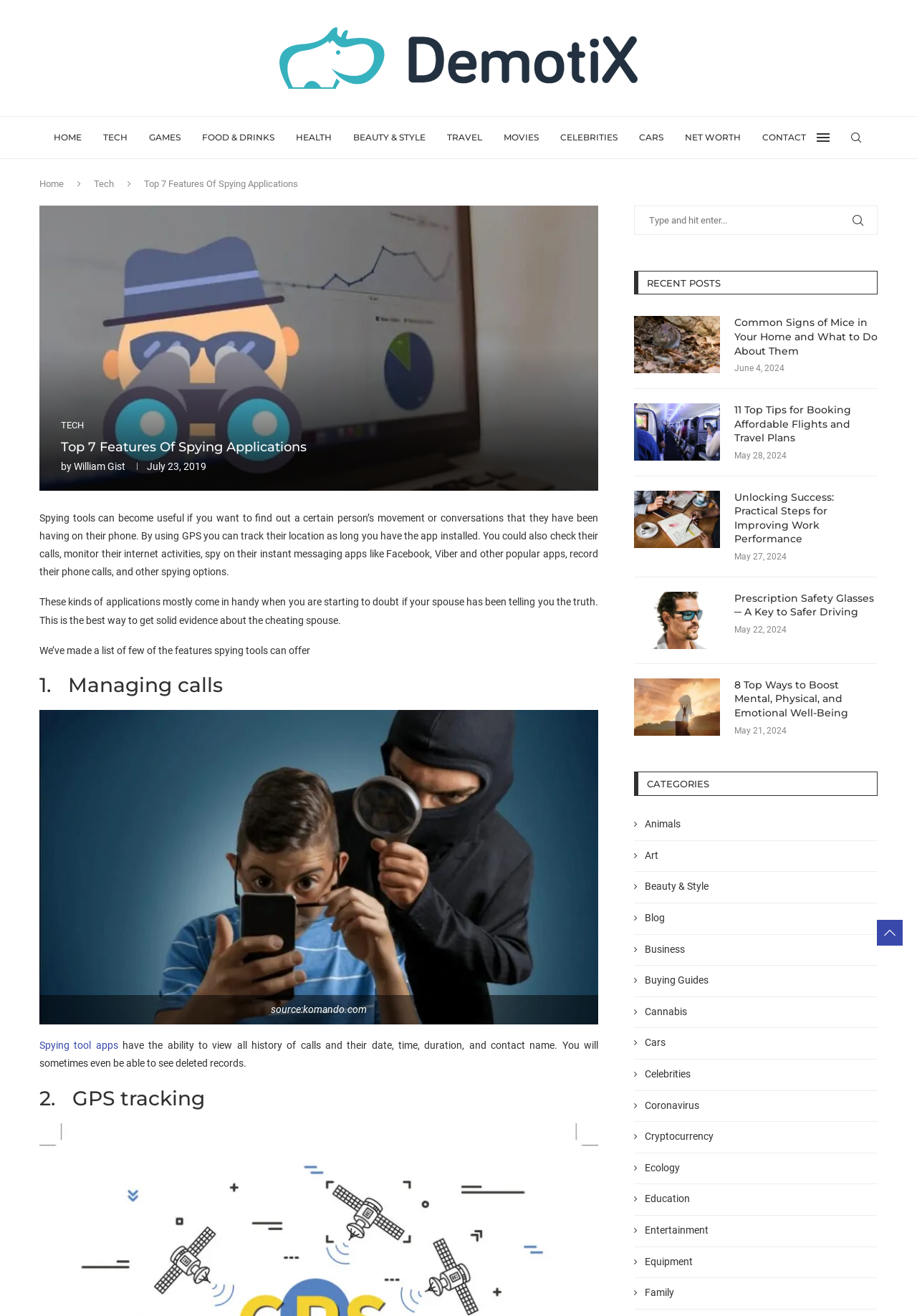Analyze the image and give a detailed response to the question:
What is the main topic of this webpage?

Based on the webpage content, especially the heading 'Top 7 Features Of Spying Applications' and the text 'Spying tools can become useful if you want to find out a certain person’s movement or conversations that they have been having on their phone.', I can conclude that the main topic of this webpage is about spying applications.